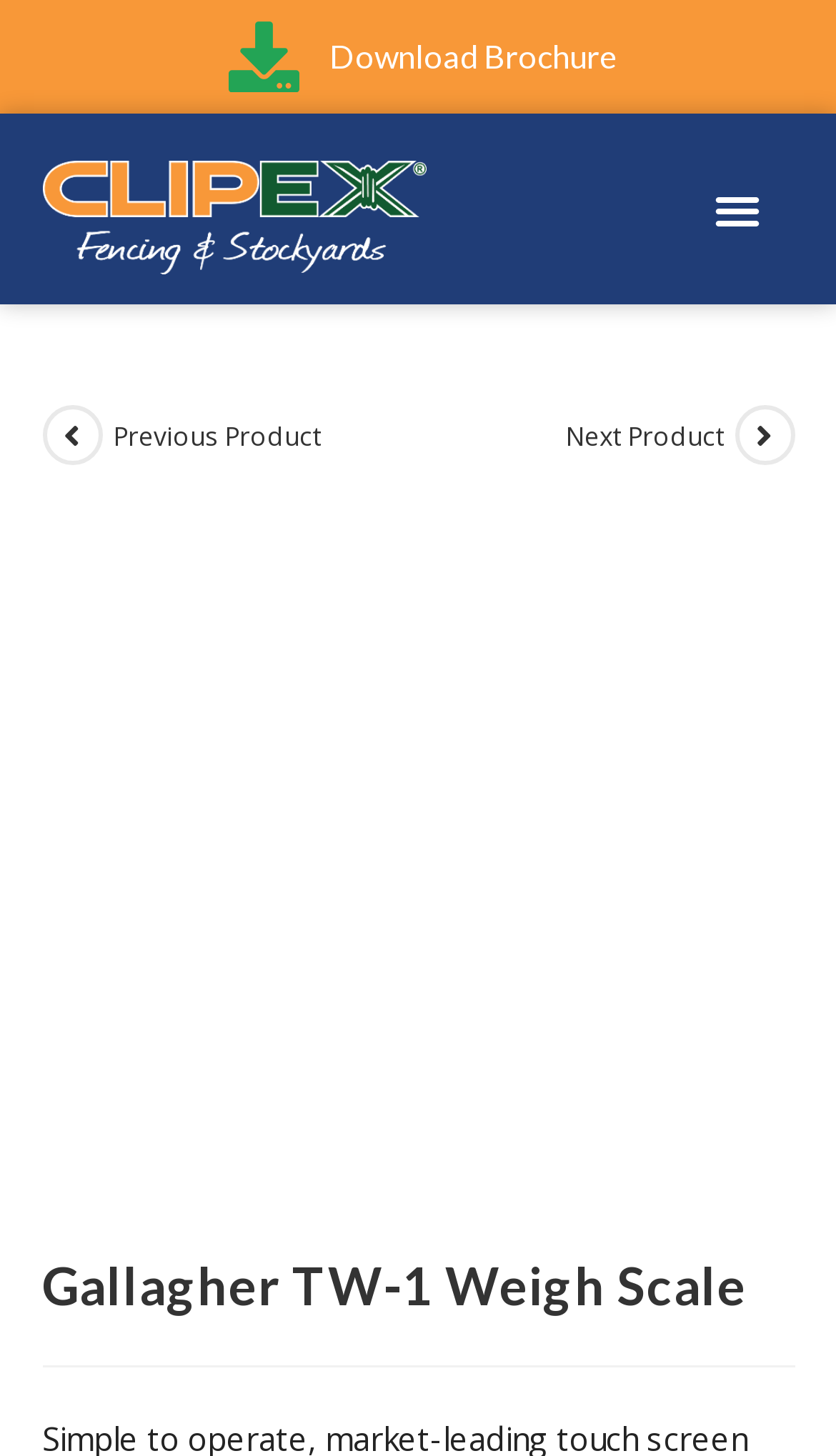Determine the bounding box coordinates for the element that should be clicked to follow this instruction: "View the next product". The coordinates should be given as four float numbers between 0 and 1, in the format [left, top, right, bottom].

[0.676, 0.284, 0.878, 0.315]